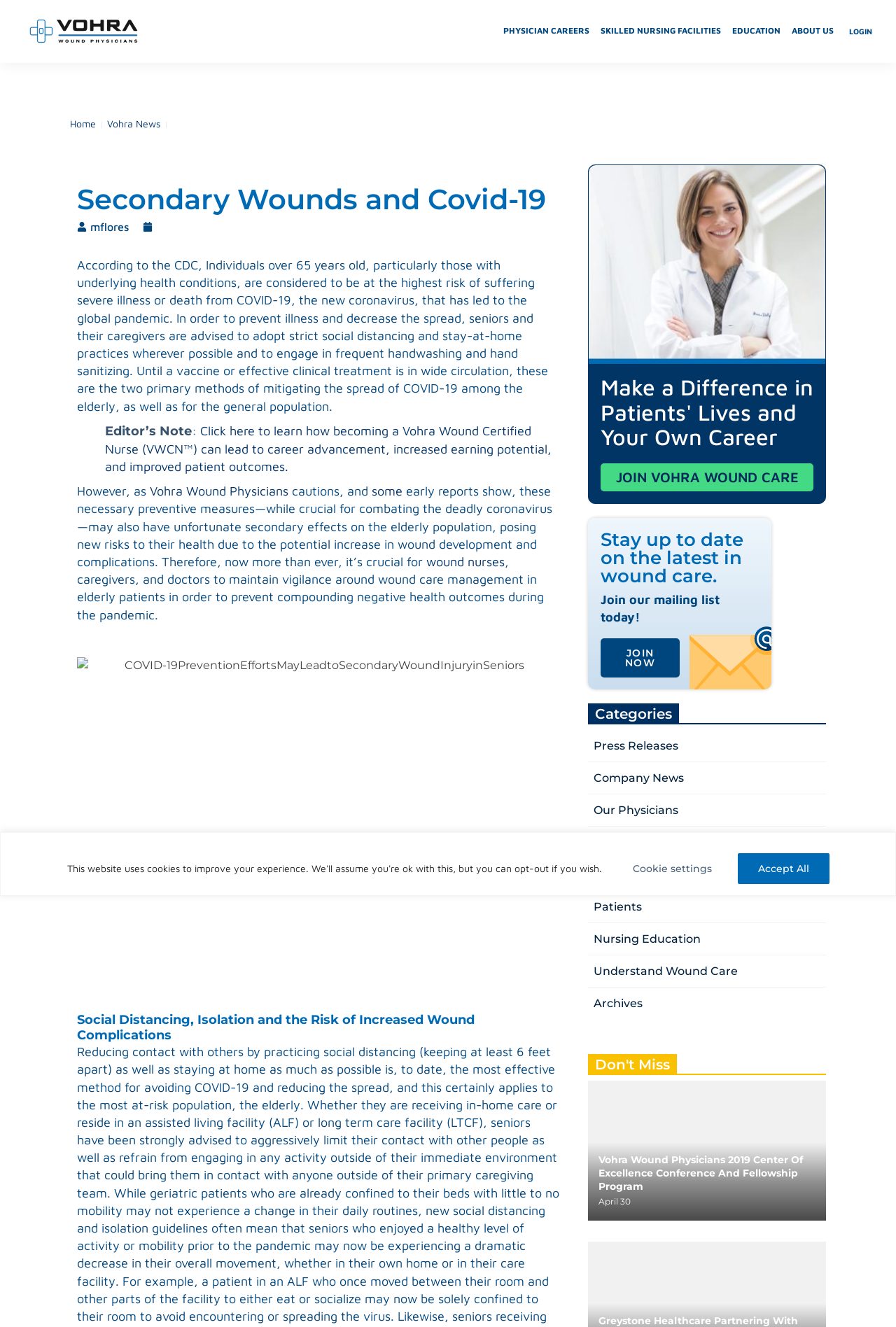Please examine the image and answer the question with a detailed explanation:
What is the topic of the article?

The topic of the article can be determined by looking at the heading 'Secondary Wounds and Covid-19' which is a prominent element on the webpage. This heading is likely to be the title of the article, and it suggests that the article is discussing the relationship between COVID-19 and secondary wounds.